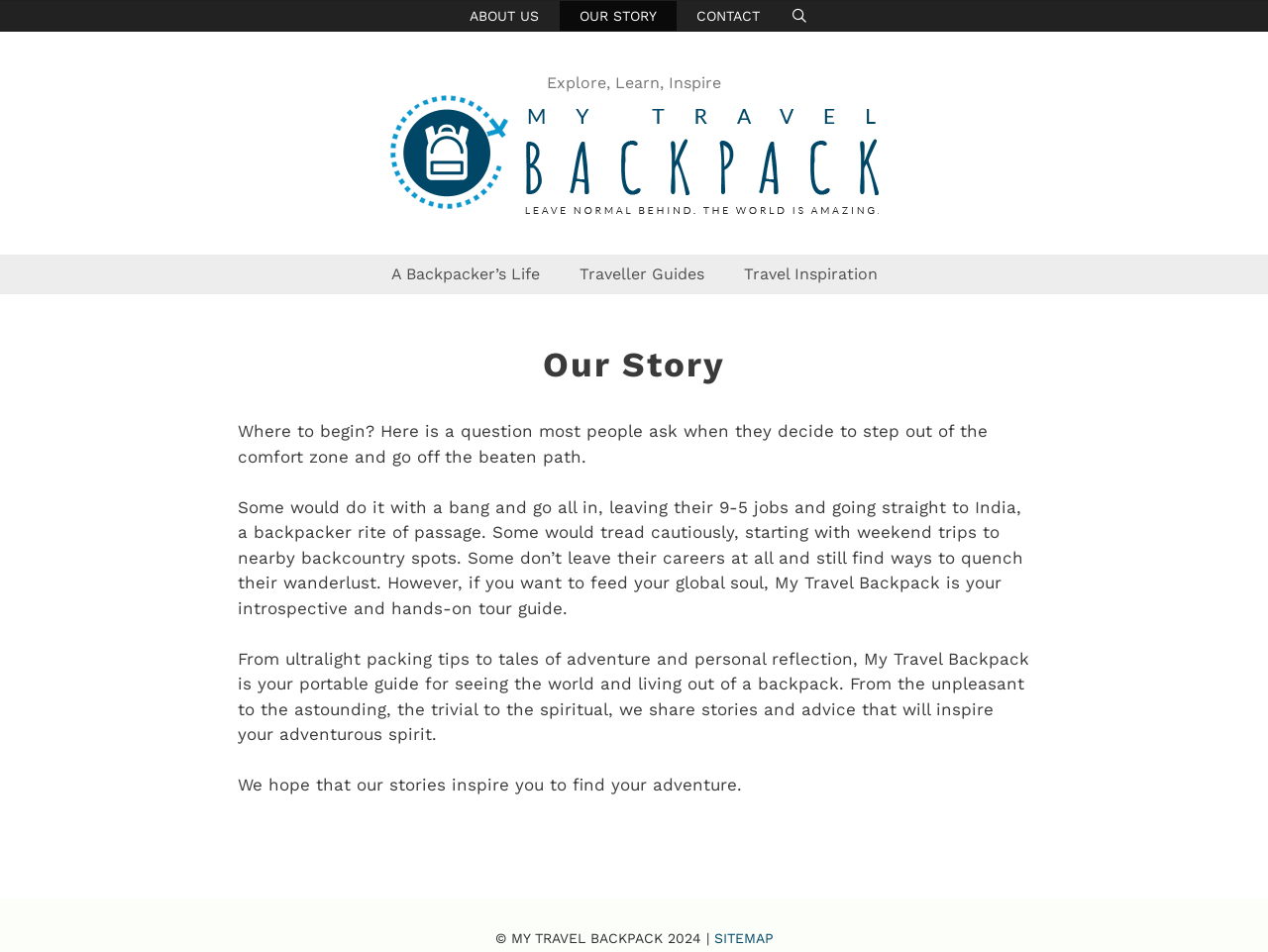Please answer the following question using a single word or phrase: 
What is the purpose of My Travel Backpack?

Introspective tour guide